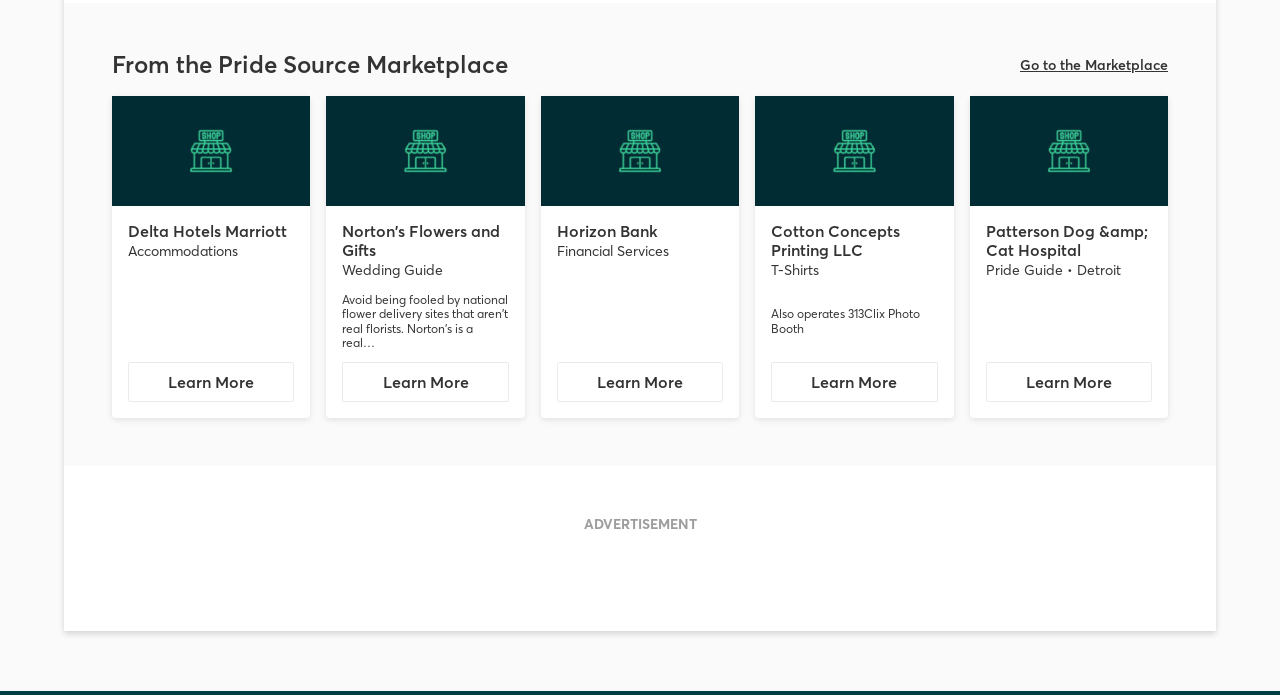How many 'Learn More' links are there?
Look at the image and respond with a single word or a short phrase.

5